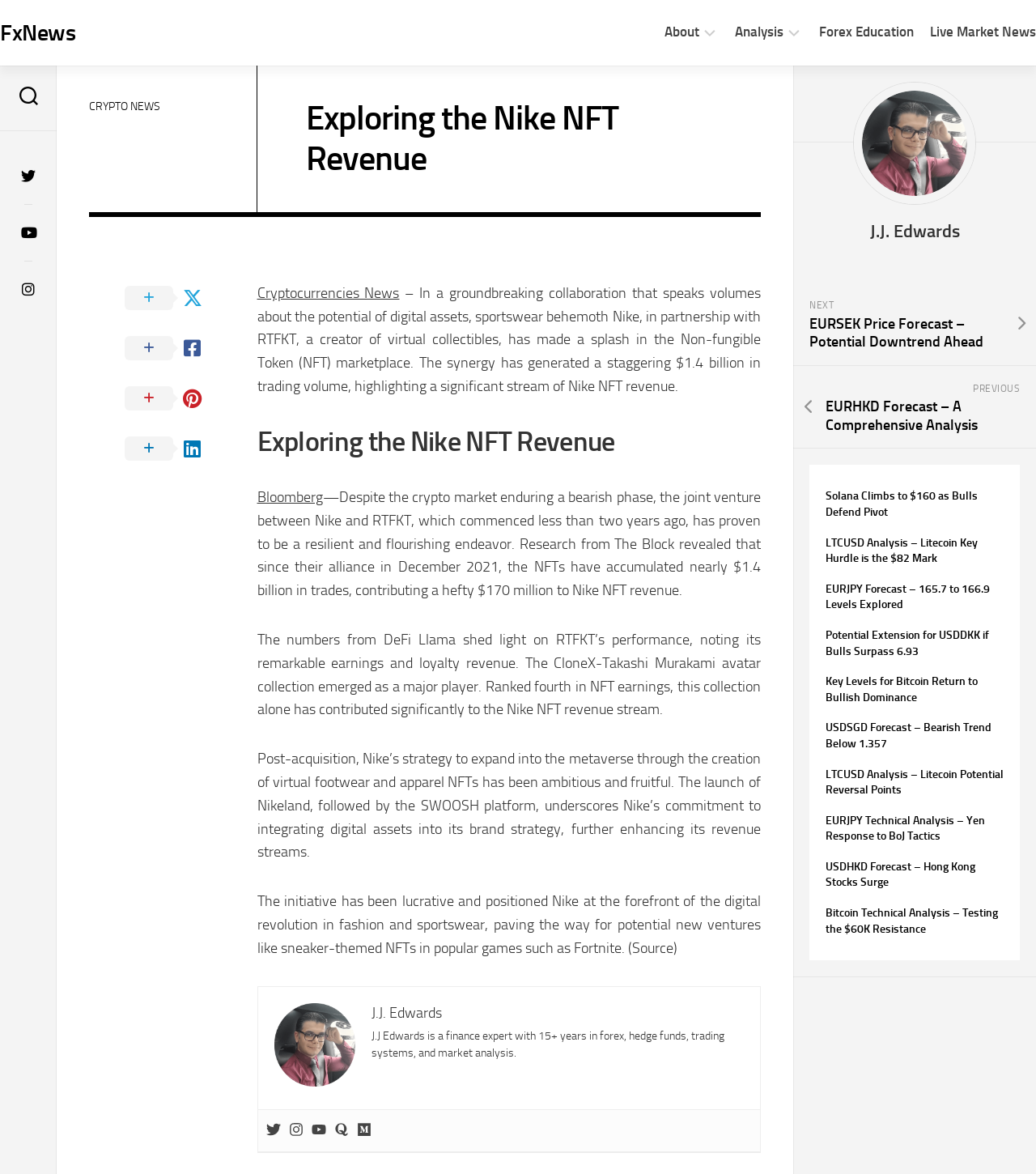Refer to the element description Contact FxNews and identify the corresponding bounding box in the screenshot. Format the coordinates as (top-left x, top-left y, bottom-right x, bottom-right y) with values in the range of 0 to 1.

[0.61, 0.133, 0.641, 0.17]